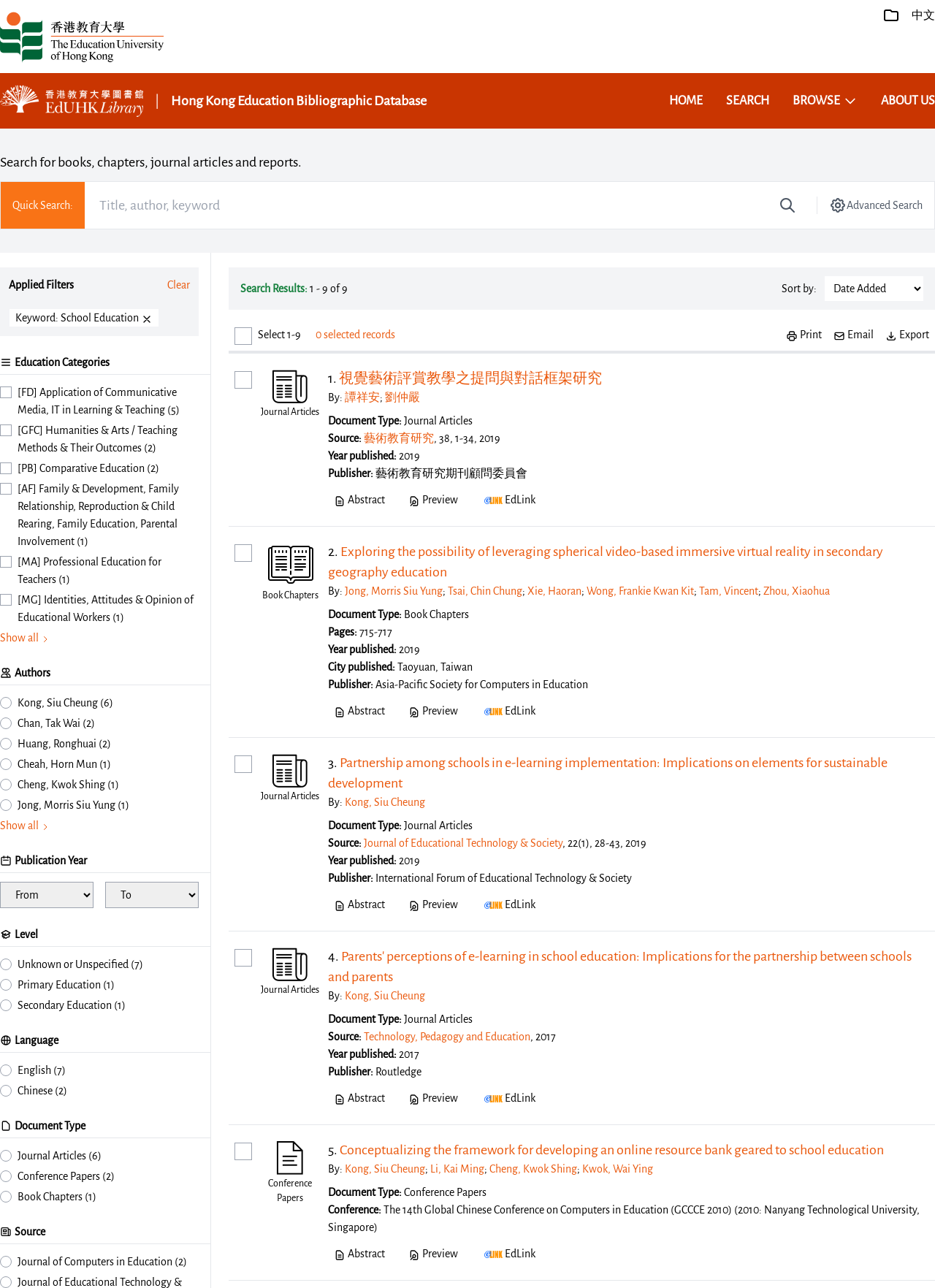Answer the following inquiry with a single word or phrase:
How many search results are displayed?

9